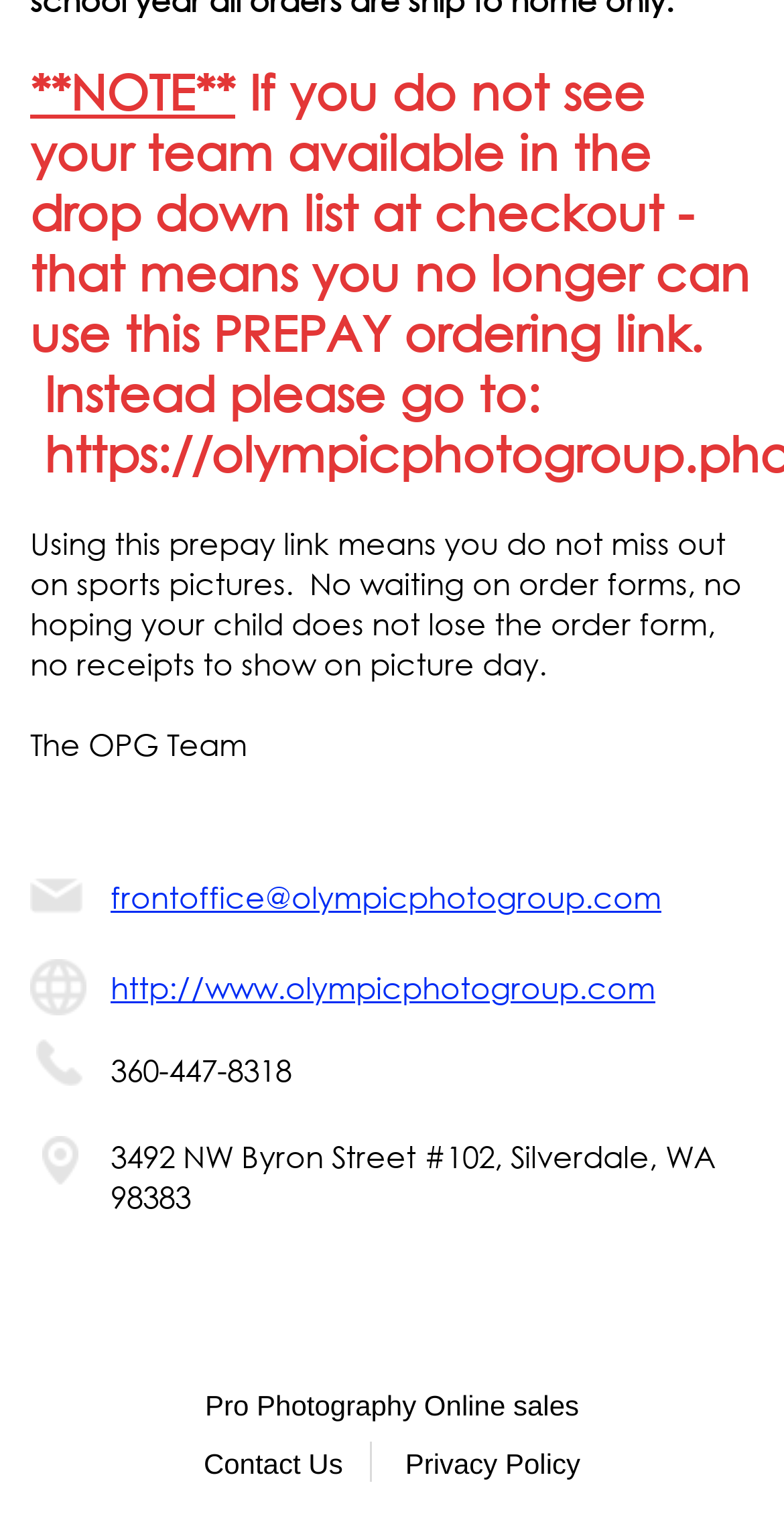Please reply with a single word or brief phrase to the question: 
What is the address of Olympic Photo Group?

3492 NW Byron Street #102